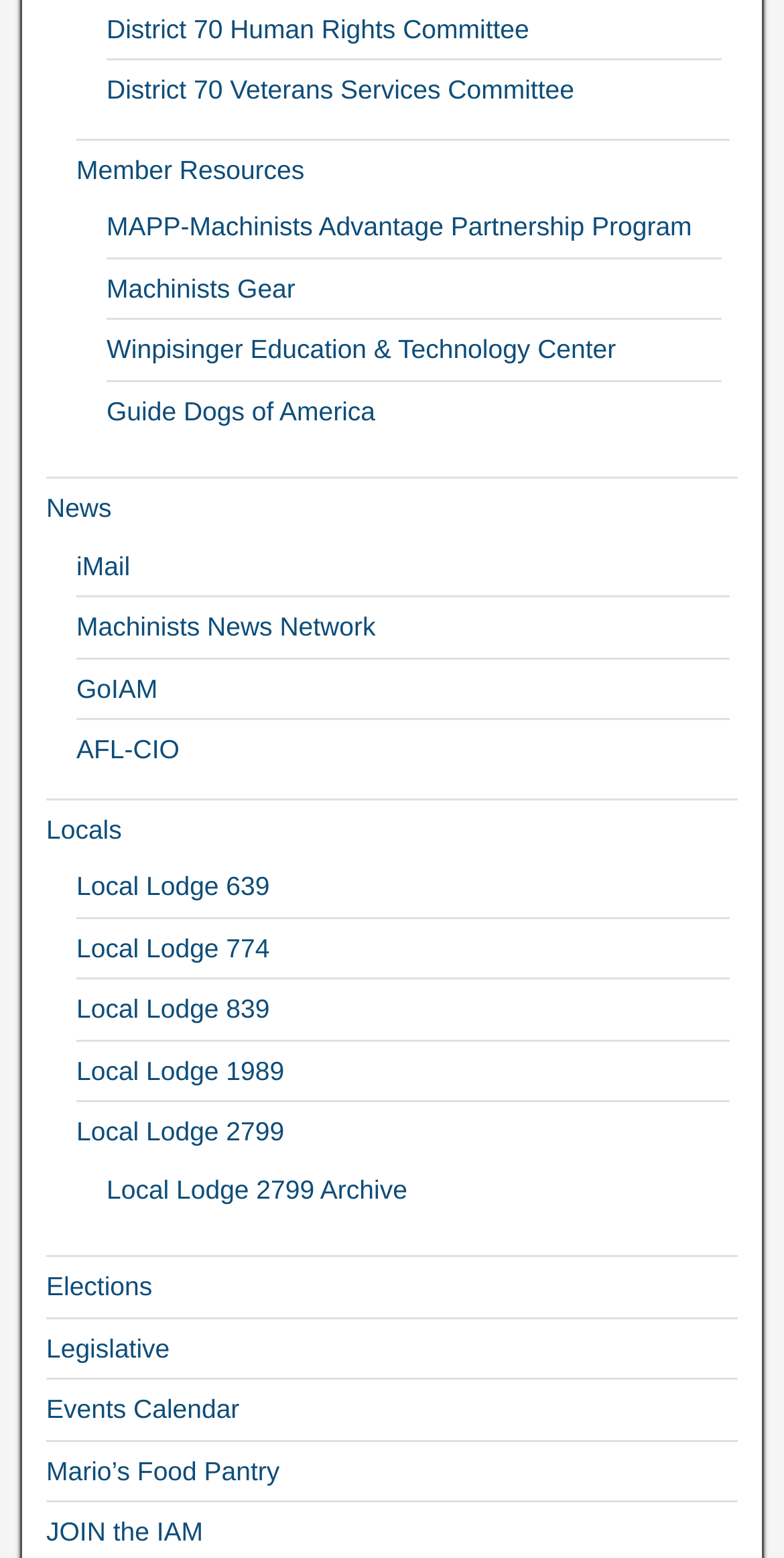Predict the bounding box of the UI element based on the description: "Events Calendar". The coordinates should be four float numbers between 0 and 1, formatted as [left, top, right, bottom].

[0.059, 0.895, 0.305, 0.914]